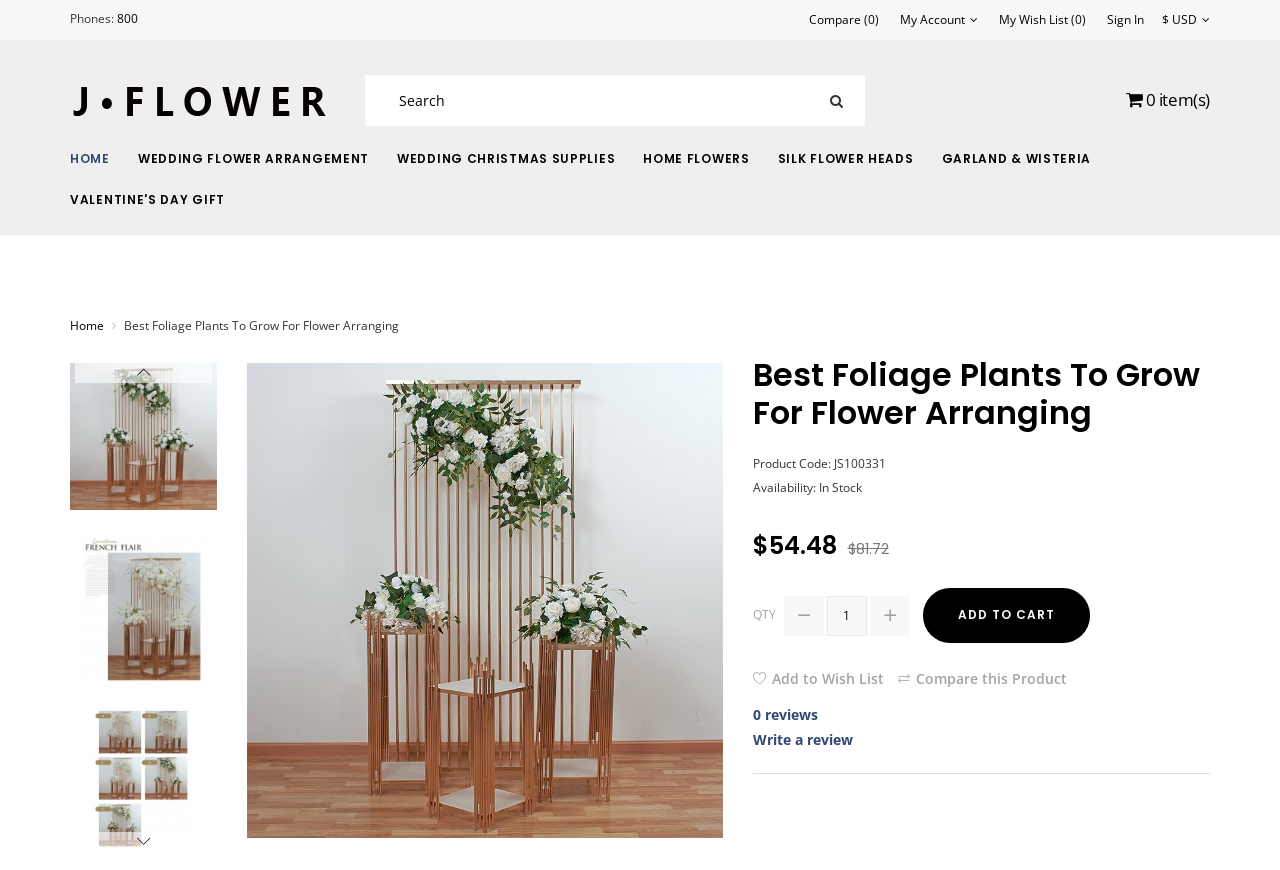Specify the bounding box coordinates of the element's area that should be clicked to execute the given instruction: "Compare products". The coordinates should be four float numbers between 0 and 1, i.e., [left, top, right, bottom].

[0.632, 0.015, 0.687, 0.031]